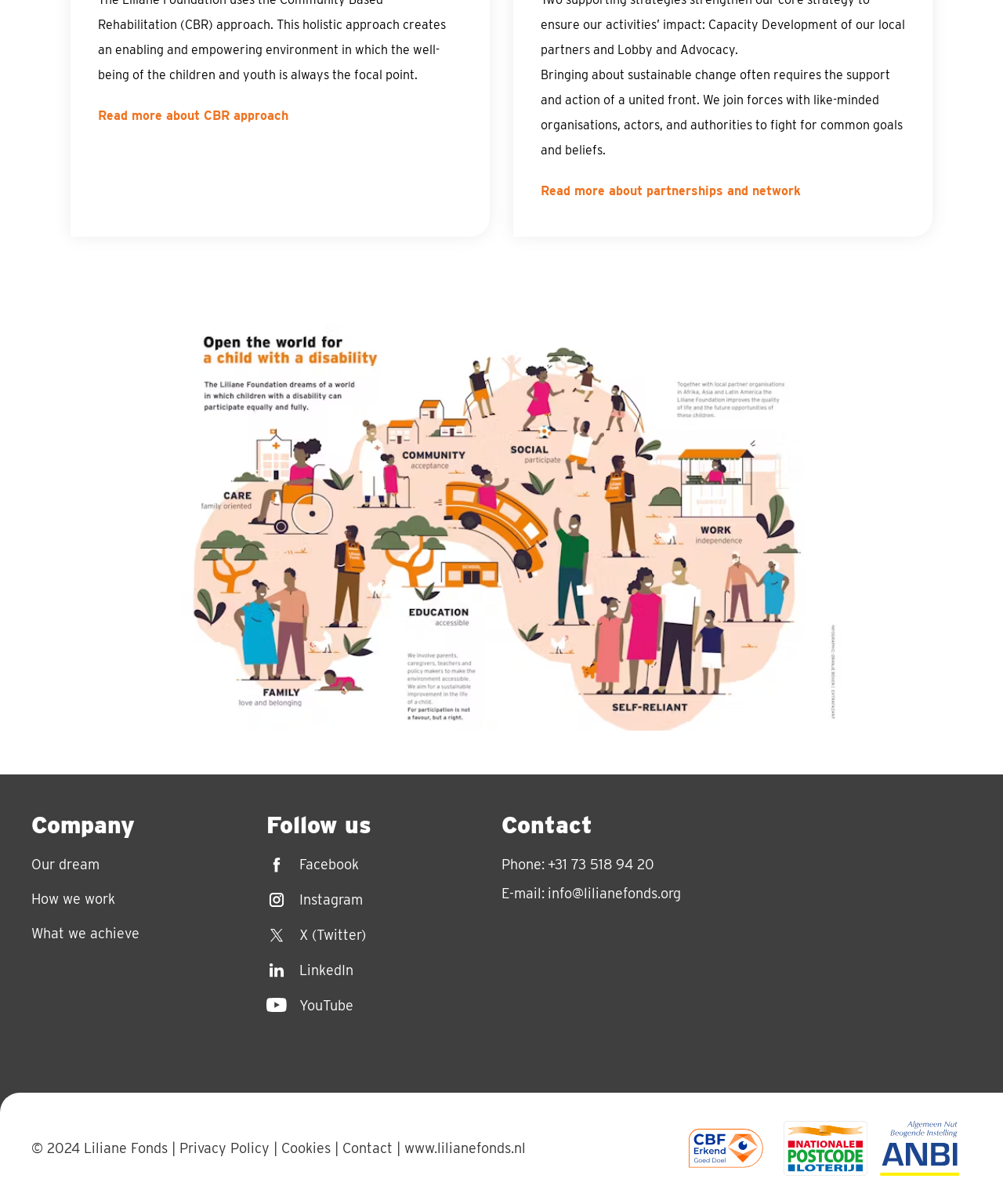Please answer the following question as detailed as possible based on the image: 
What is the topic of the infographic?

I found the infographic in the main content area of the webpage, and its description is 'infographic holistic approach'.